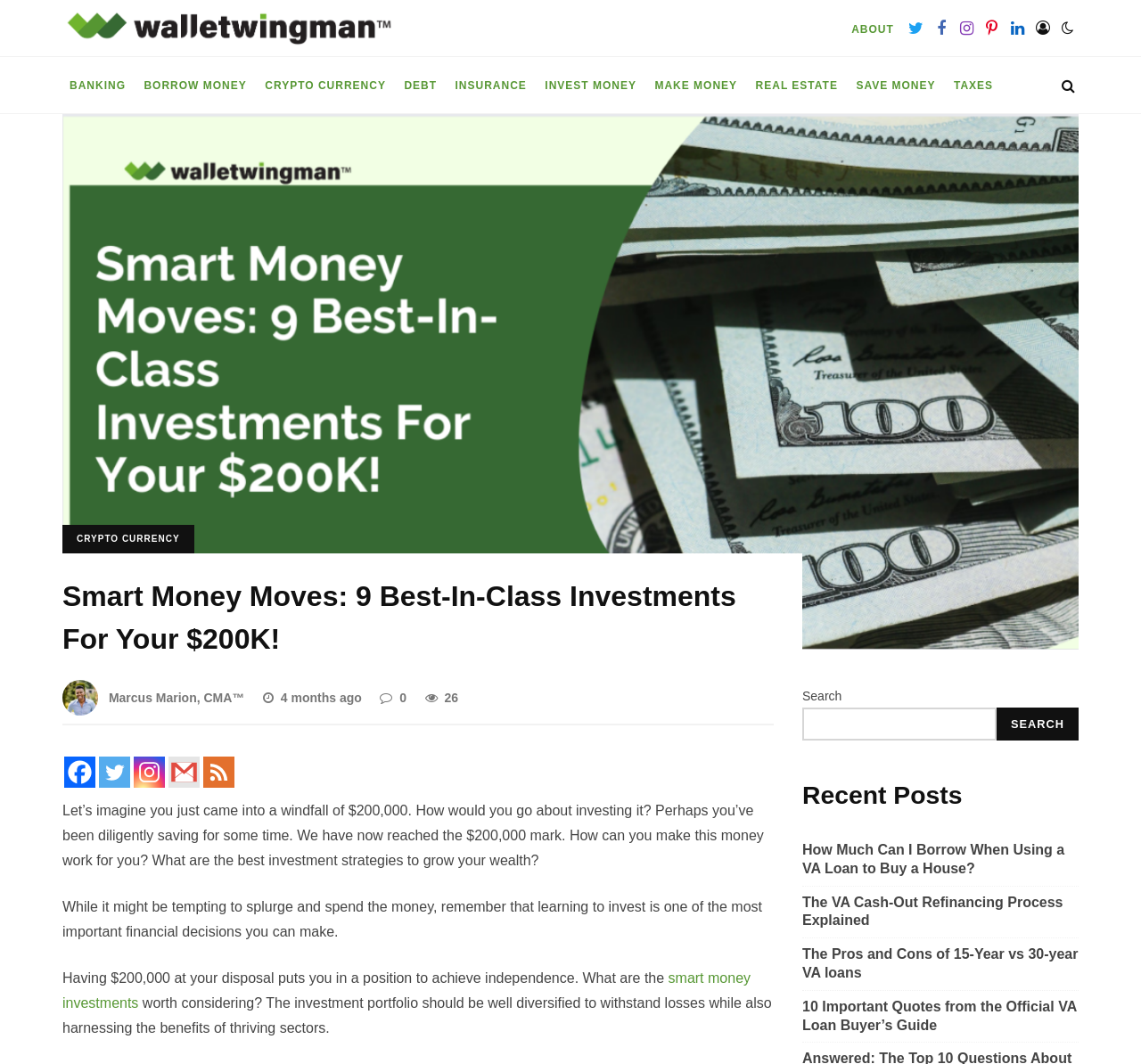Please identify the bounding box coordinates of the clickable region that I should interact with to perform the following instruction: "Visit the 'REAL ESTATE' page". The coordinates should be expressed as four float numbers between 0 and 1, i.e., [left, top, right, bottom].

[0.656, 0.054, 0.741, 0.107]